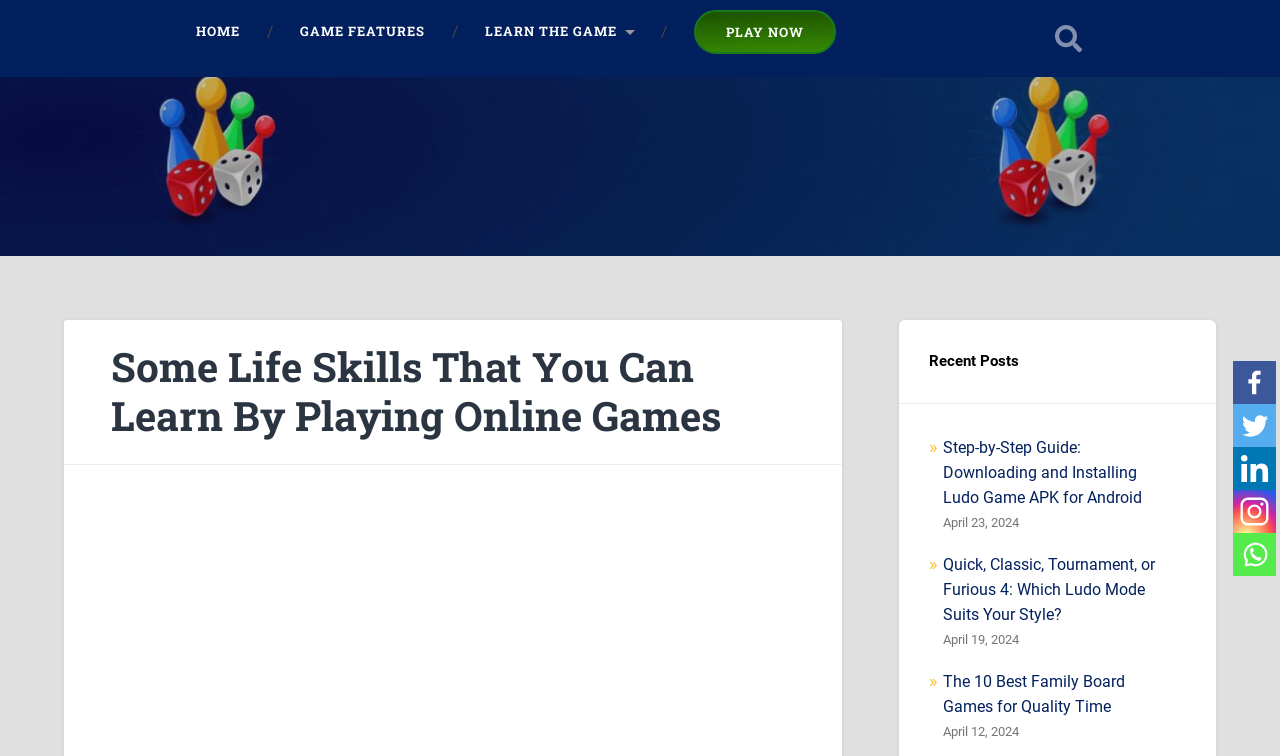Please locate the bounding box coordinates of the element's region that needs to be clicked to follow the instruction: "read recent post". The bounding box coordinates should be provided as four float numbers between 0 and 1, i.e., [left, top, right, bottom].

[0.737, 0.579, 0.892, 0.67]